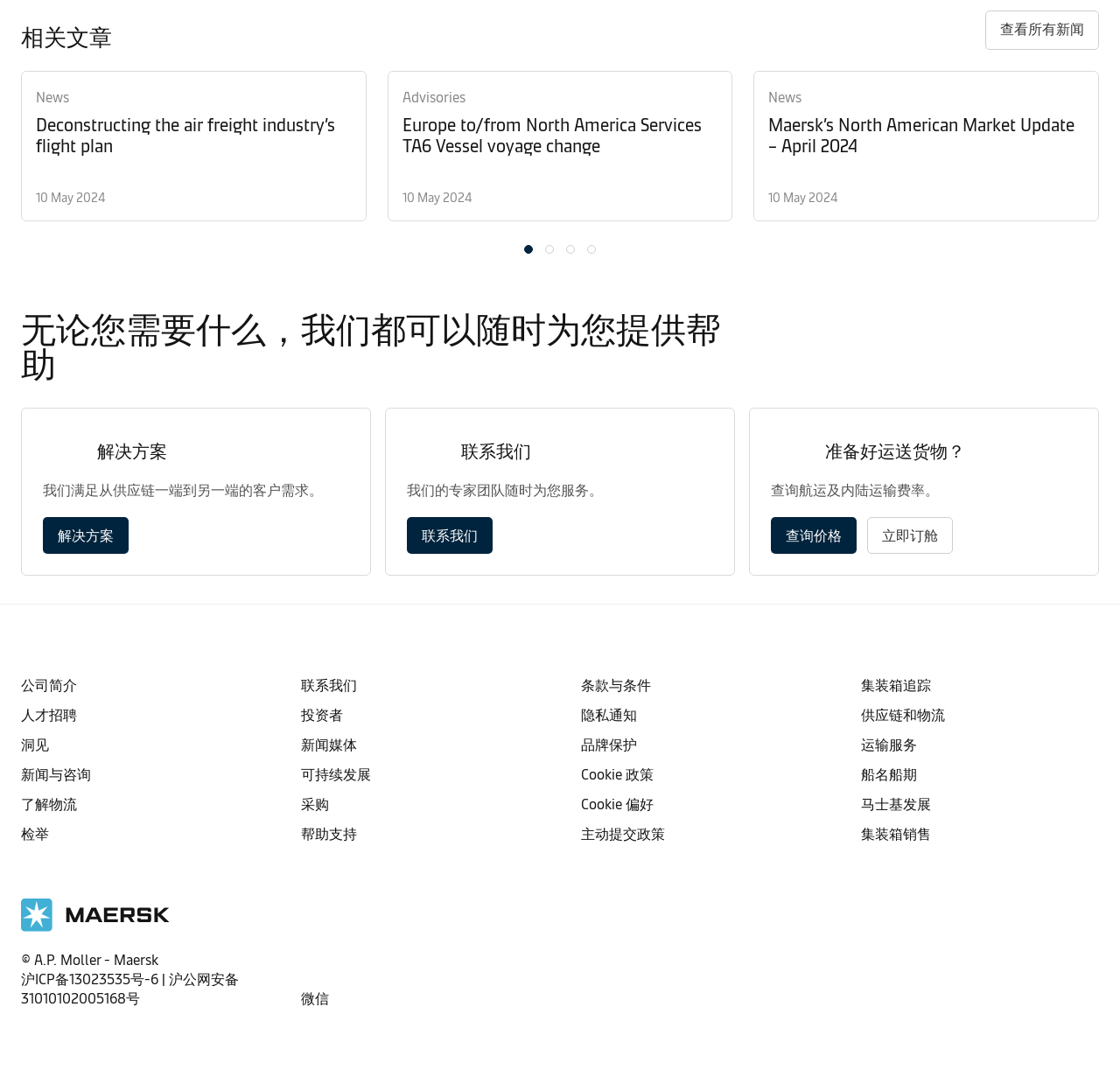How many news articles are displayed?
Please give a well-detailed answer to the question.

I counted the number of news article links on the webpage, which are 'Deconstructing the air freight industry’s flight plan', 'Europe to/from North America Services TA6 Vessel voyage change', and 'Maersk’s North American Market Update – April 2024'.